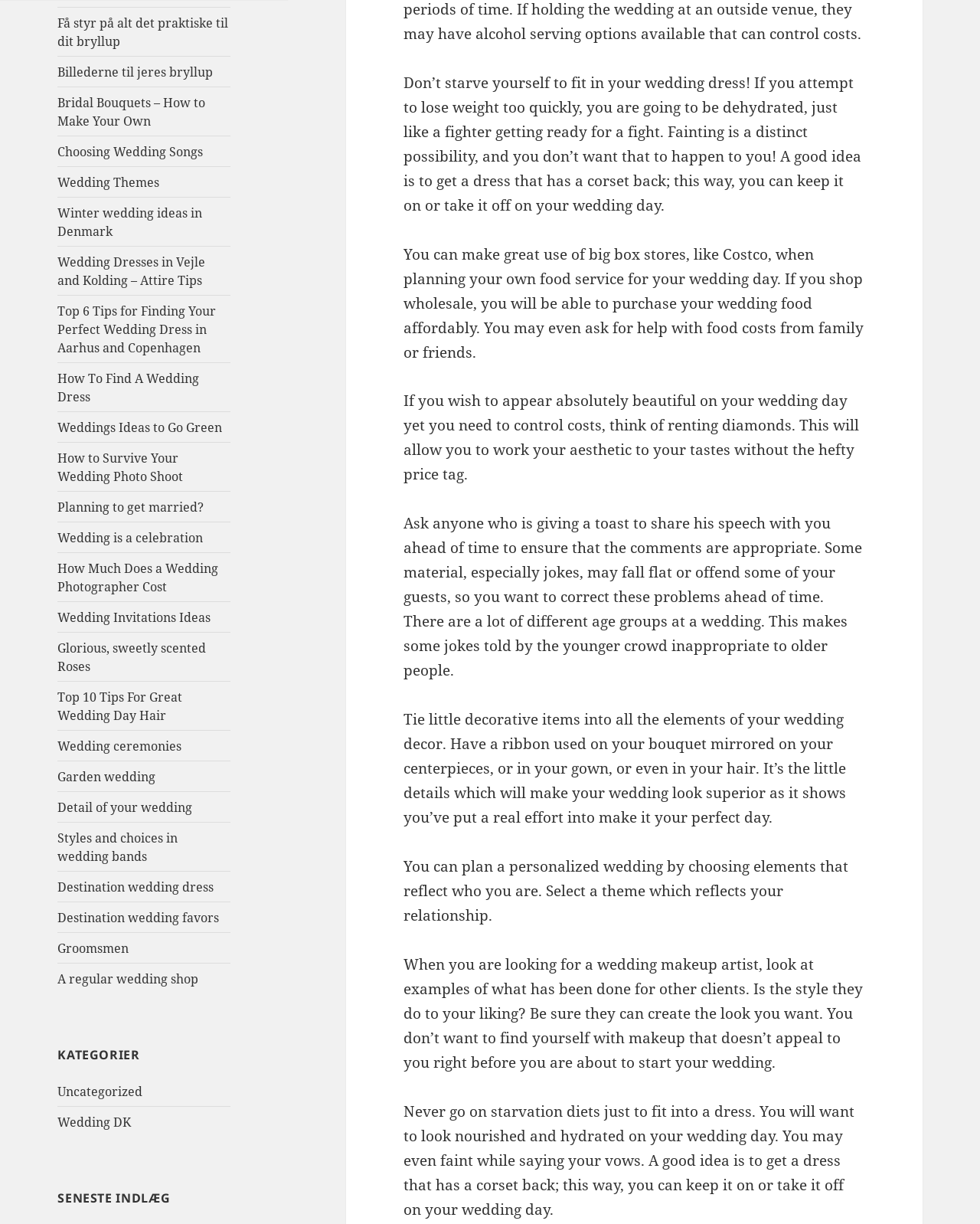Locate the bounding box coordinates of the element you need to click to accomplish the task described by this instruction: "Explore 'KATEGORIER'".

[0.059, 0.854, 0.235, 0.869]